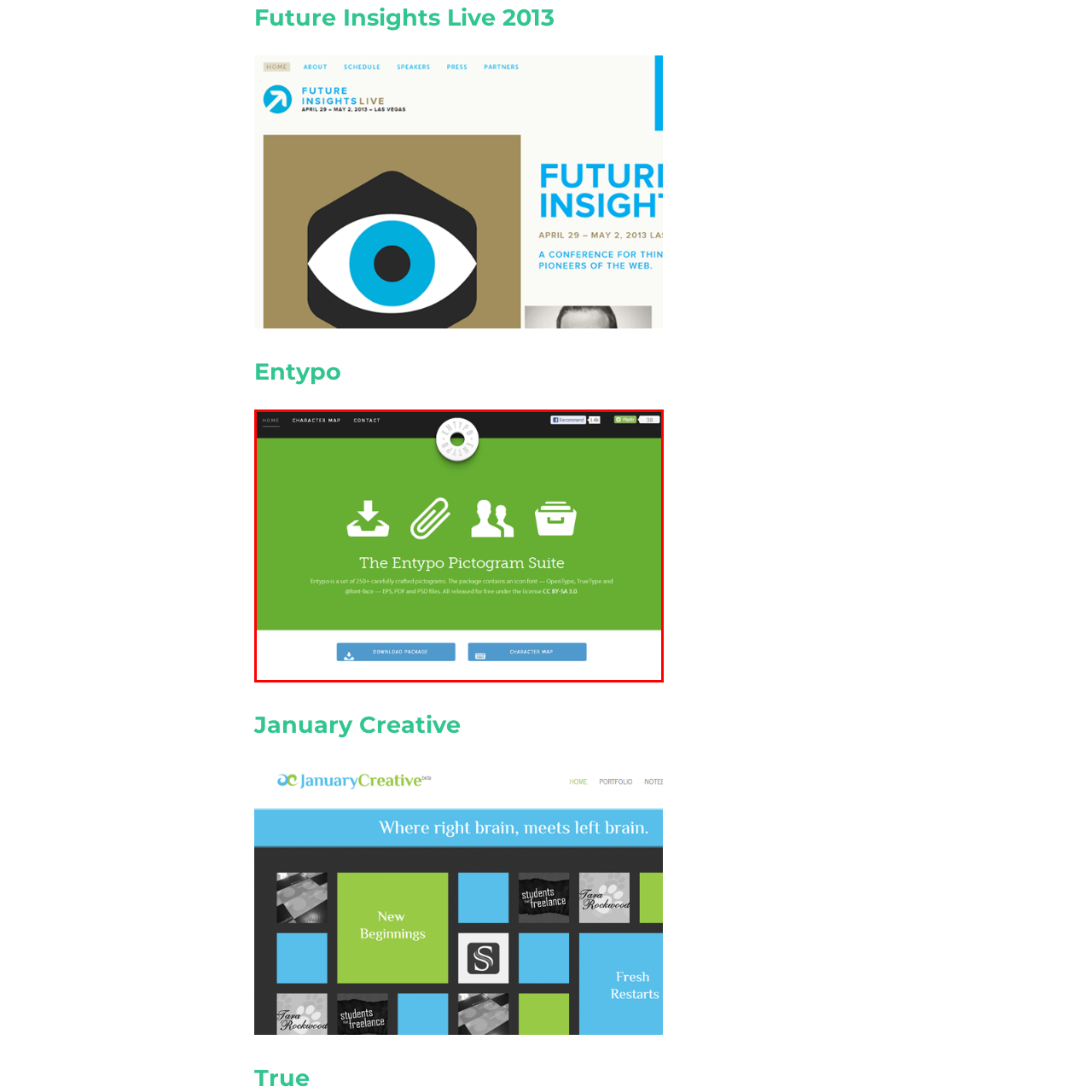Observe the image encased in the red box and deliver an in-depth response to the subsequent question by interpreting the details within the image:
Under what license are the suite's files offered?

The image invites users to explore the available resources with buttons labeled 'DOWNLOAD PACKAGE' and 'CHARACTER MAP', providing access to the suite's files in multiple formats, all offered for free under the CC BY SA 3.0 license, which suggests that the suite's files are offered under the CC BY SA 3.0 license.